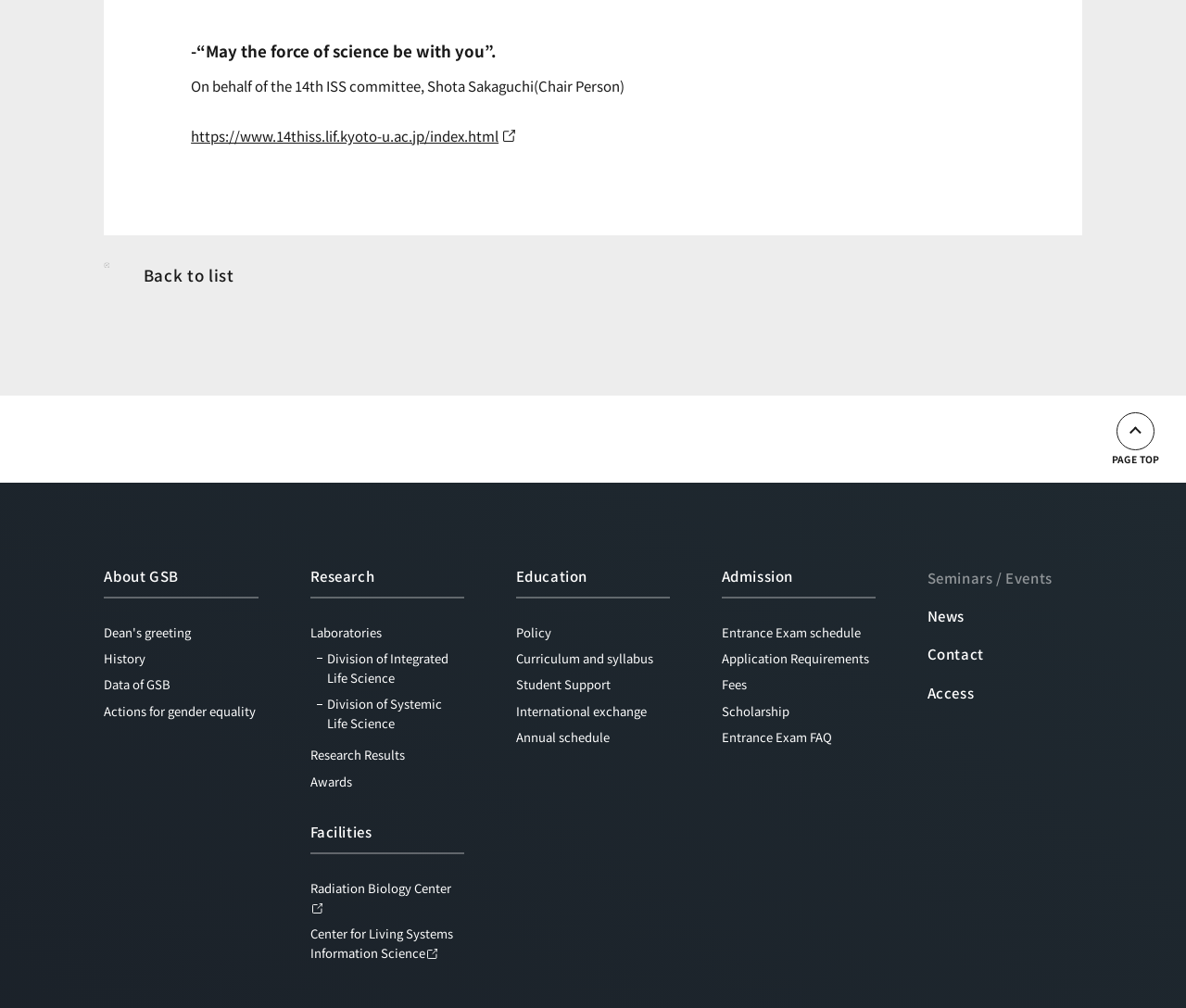Using the given description, provide the bounding box coordinates formatted as (top-left x, top-left y, bottom-right x, bottom-right y), with all values being floating point numbers between 0 and 1. Description: About Us

None